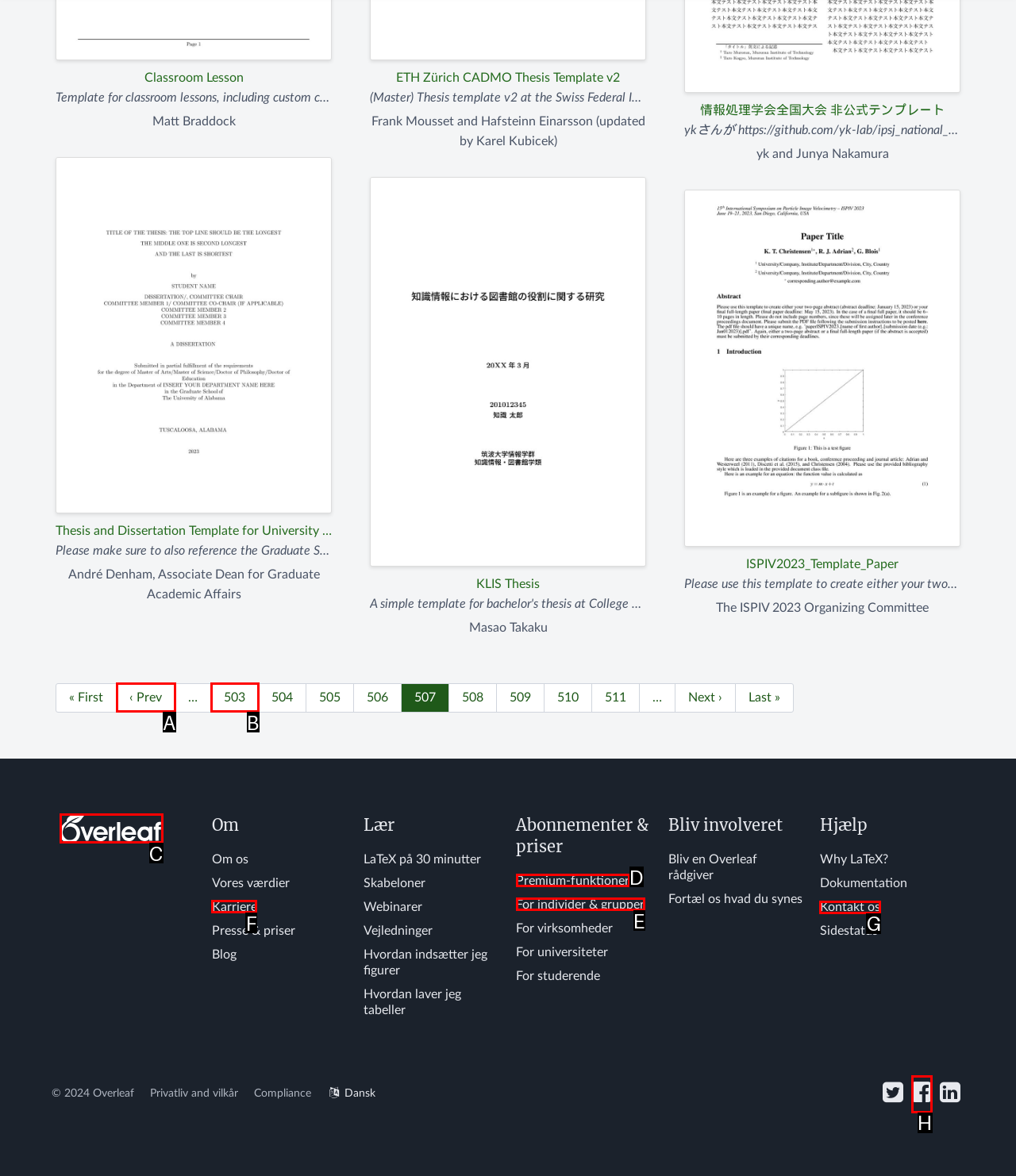Choose the HTML element that should be clicked to achieve this task: Contact us
Respond with the letter of the correct choice.

G